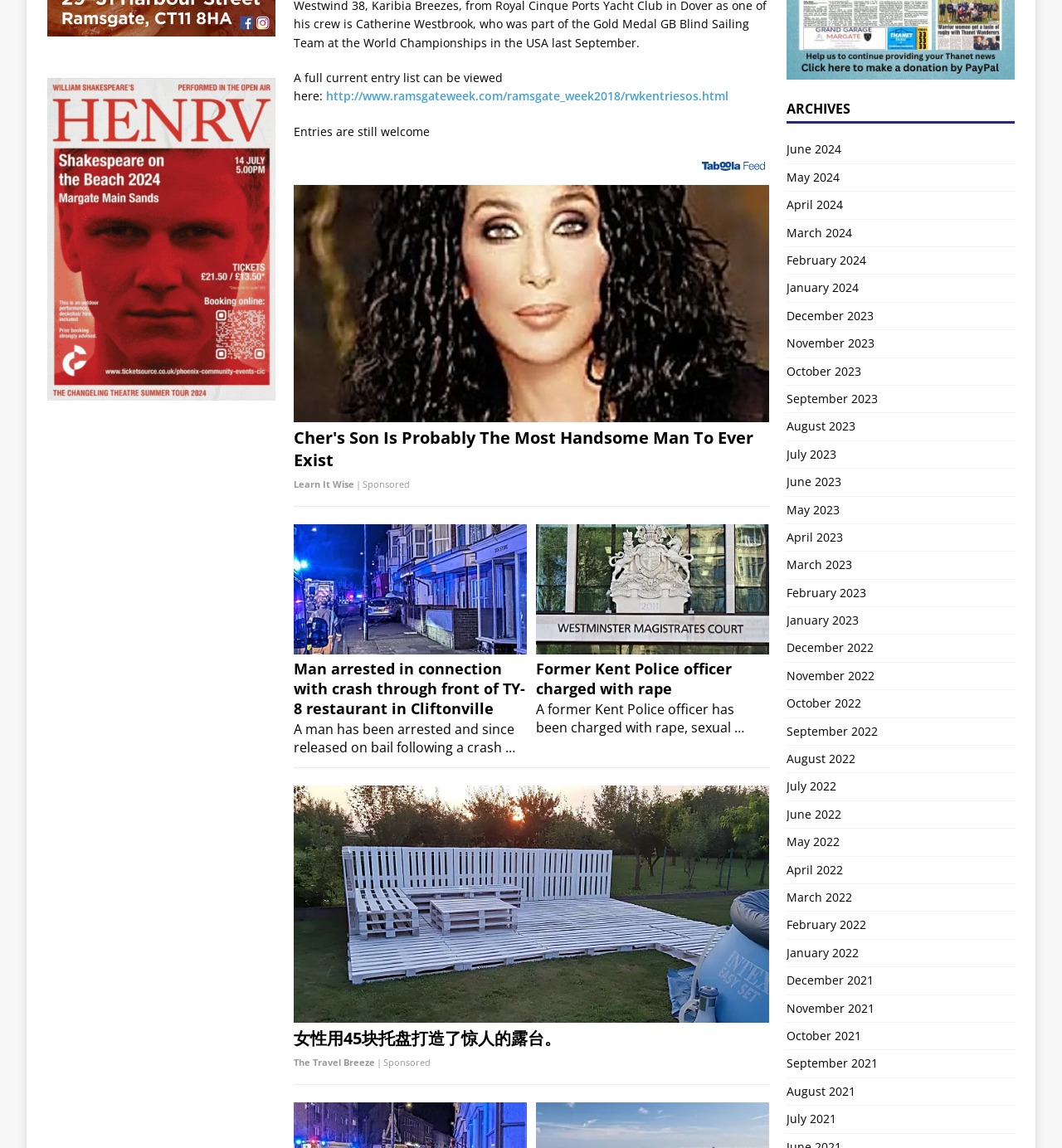What is the topic of the article with the title 'Man arrested in connection with crash through front of TY-8 restaurant in Cliftonville'?
Examine the image and give a concise answer in one word or a short phrase.

News